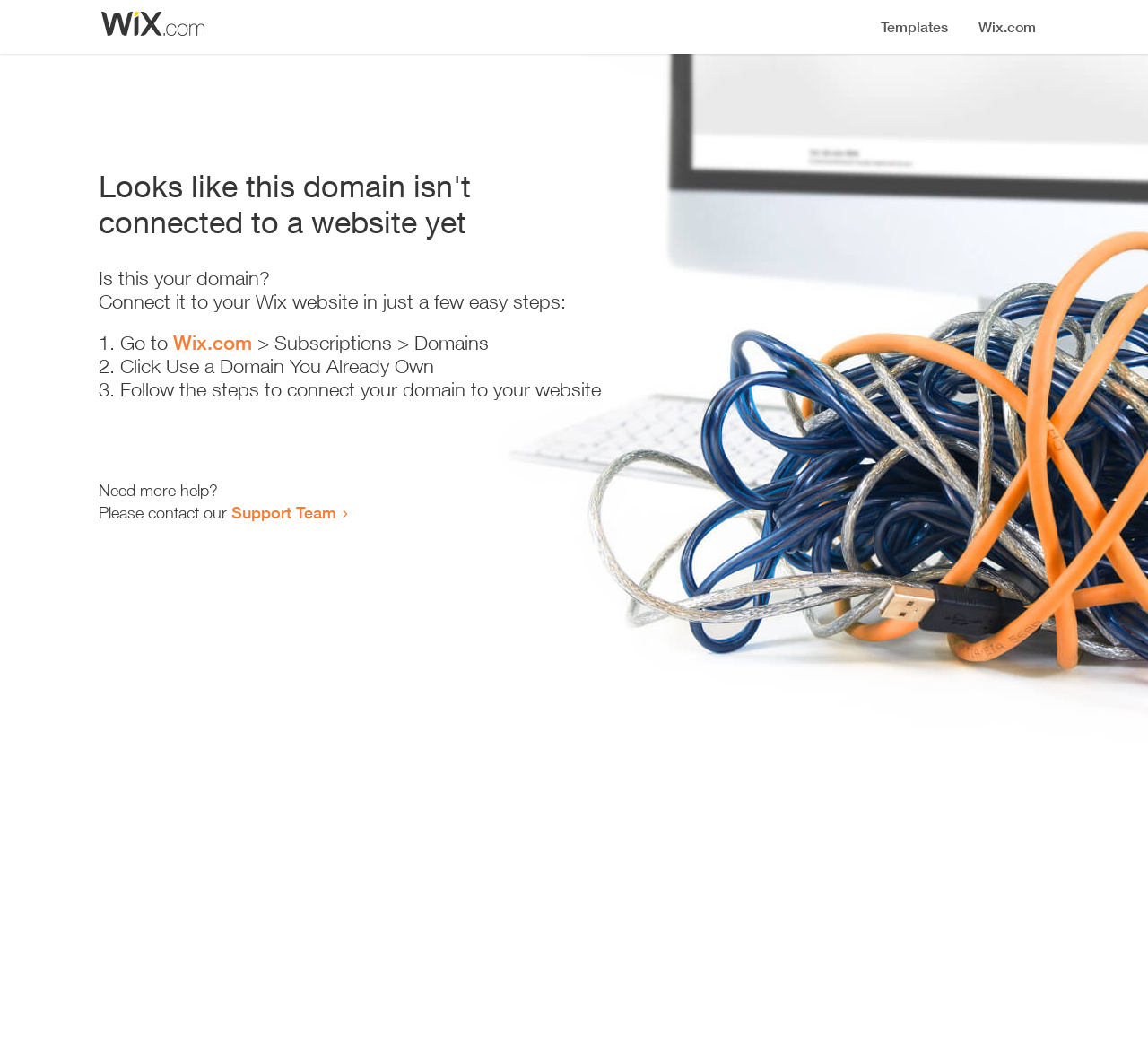Generate the text content of the main heading of the webpage.

Looks like this domain isn't
connected to a website yet